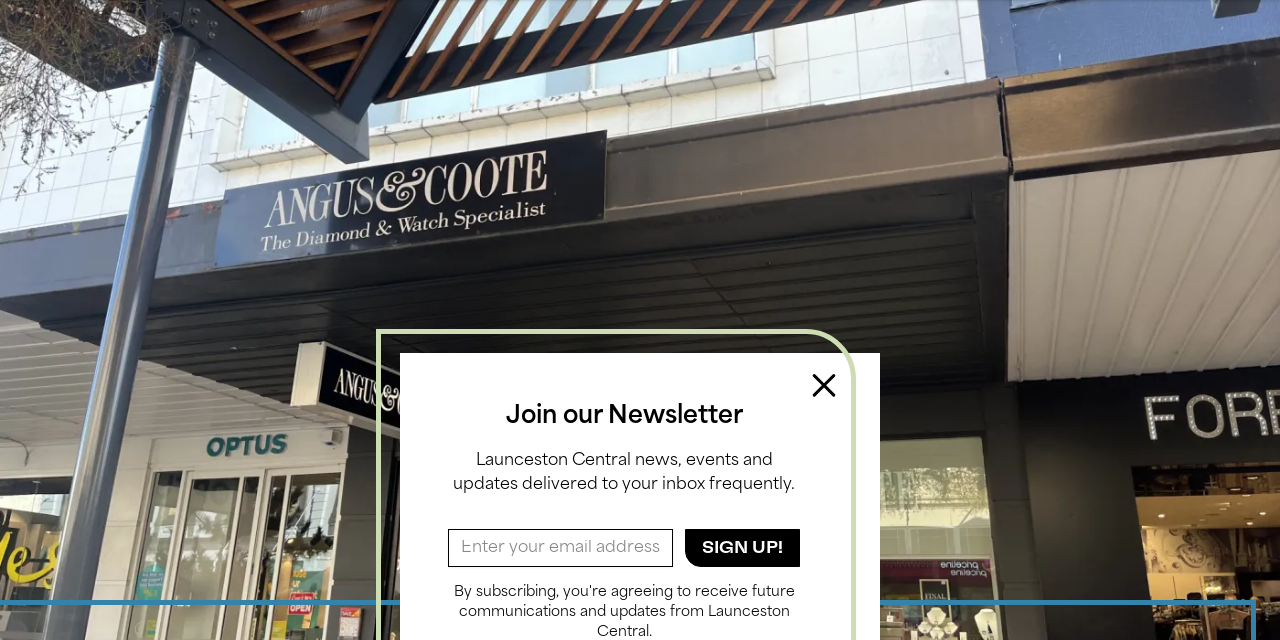Use the information in the screenshot to answer the question comprehensively: What is promised to passersby who join the Launceston Central mailing list?

The newsletter sign-up box in the foreground invites passersby to join the Launceston Central mailing list, promising updates on news, events, and promotions, indicating the store's commitment to connecting with its clientele.